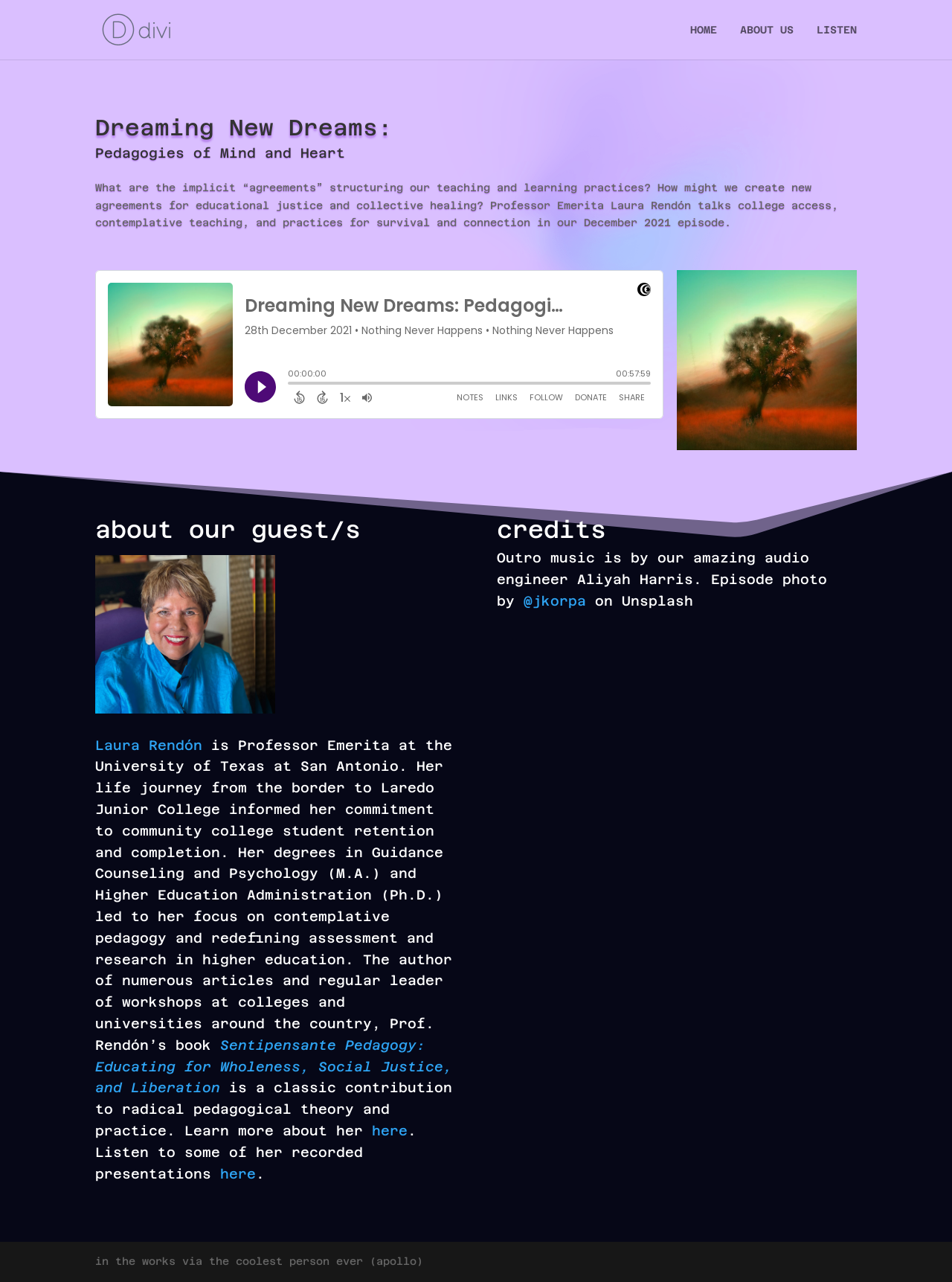Based on the element description: "here", identify the bounding box coordinates for this UI element. The coordinates must be four float numbers between 0 and 1, listed as [left, top, right, bottom].

[0.391, 0.876, 0.428, 0.888]